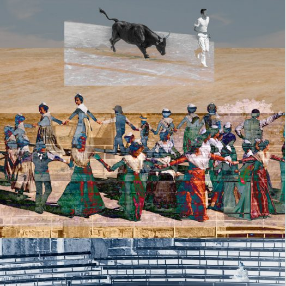Thoroughly describe the content and context of the image.

The image titled "French Impressions No. 21" presents a vibrant and dynamic photomontage that captures the essence of cultural festivities in France. In the foreground, a lively group of dancers dressed in colorful traditional attire forms a circle, showcasing their joyous movements, which symbolize unity and celebration. The richness of their costumes, adorned with intricate patterns and bright hues, contrasts beautifully against the backdrop.

Above them, a striking scene unfolds with a bull charging across a sandy arena, signaling the thrilling events typically associated with regional festivals. This exhilarating moment is juxtaposed by the figure of a man in white, poised to engage, emphasizing the traditional aspects of bull-related festivities found in southern France.

Overall, the image evokes a sense of nostalgia and celebration, inviting viewers to immerse themselves in the vivacity and cultural heritage of the region, as captured through Kent Krugh's artistic lens in this stunning series. The montage invites reflection on the coexistence of tradition and vitality in French rural life.